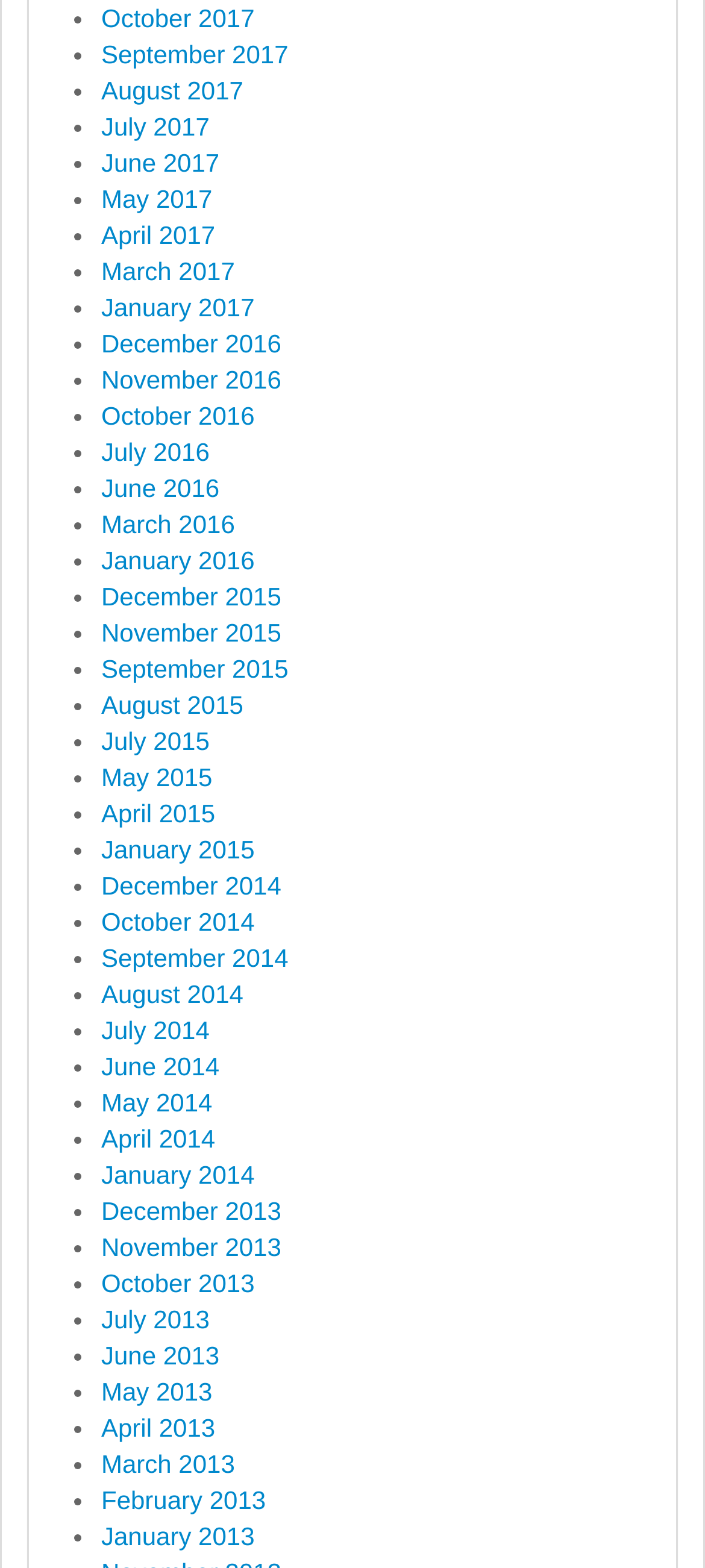What is the latest month listed?
Could you give a comprehensive explanation in response to this question?

I looked at the links on the webpage and found the latest month listed is October 2017, which is the first link on the list.